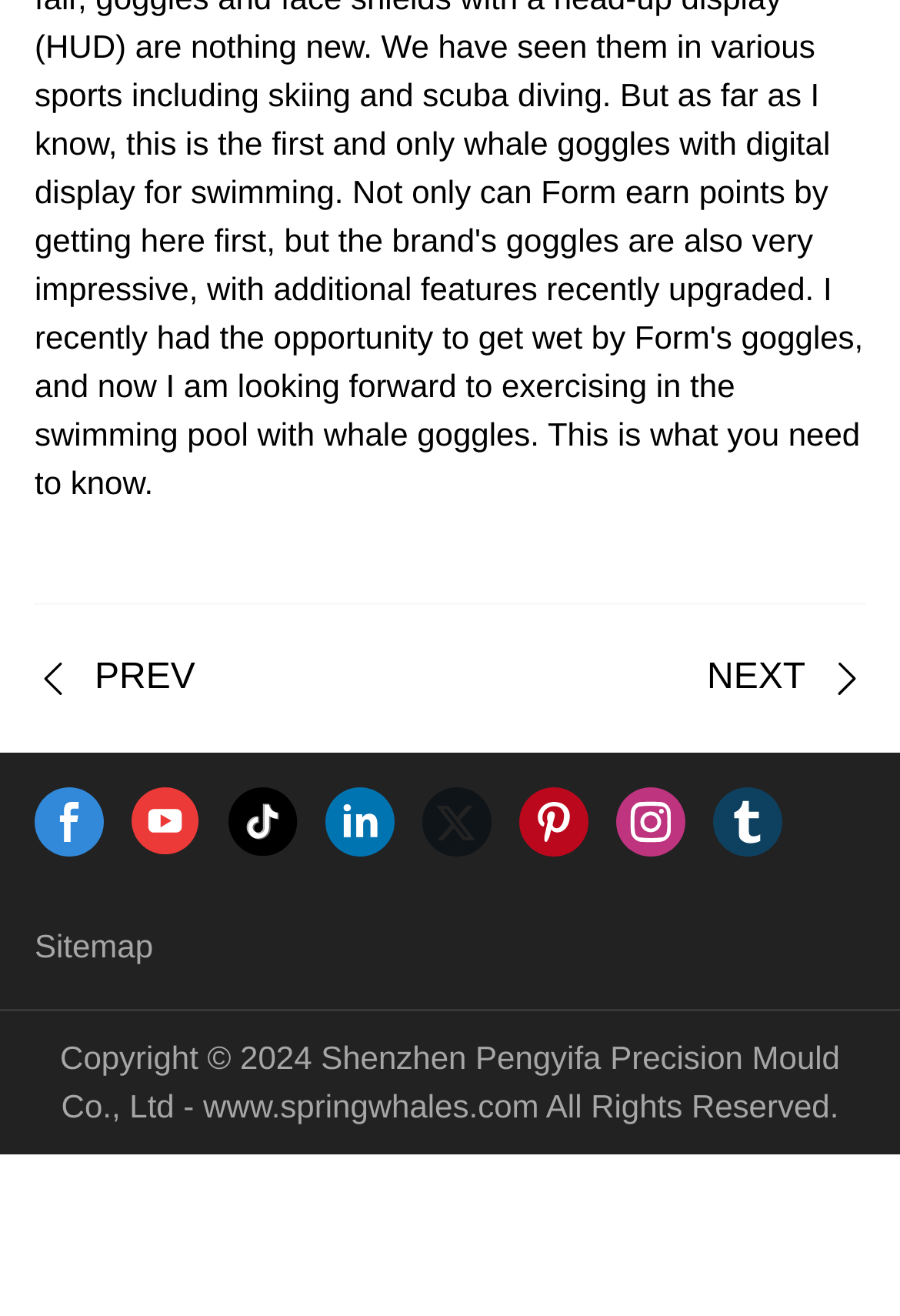Use the information in the screenshot to answer the question comprehensively: What is the last social media platform listed?

I looked at the list items under the root element and found that the last one is 'tumblr' with a link to it.